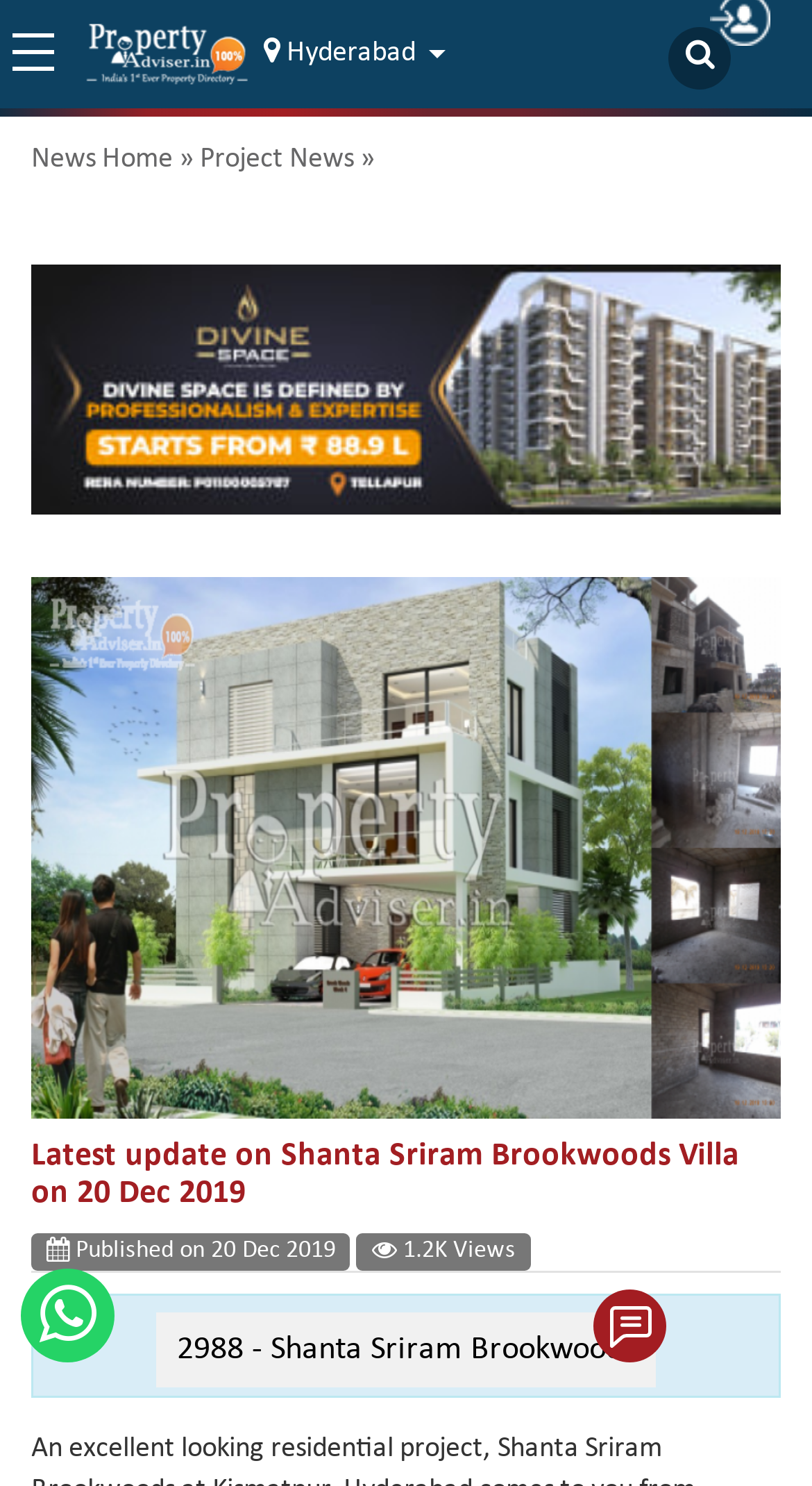What is the location of the villa?
Give a one-word or short phrase answer based on the image.

Hyderabad